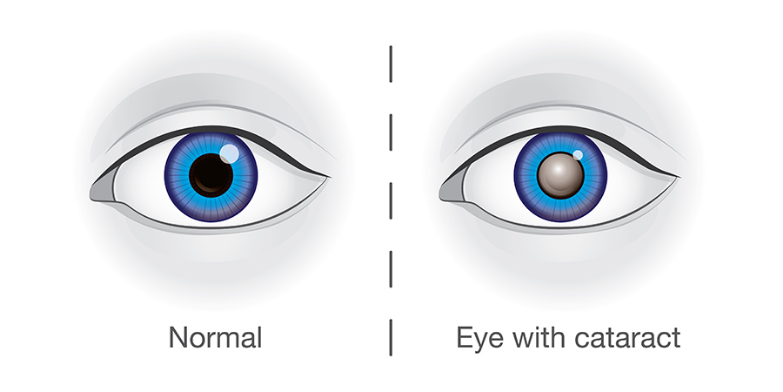Answer the following query concisely with a single word or phrase:
What is the effect of cataracts on the lens?

cloudy